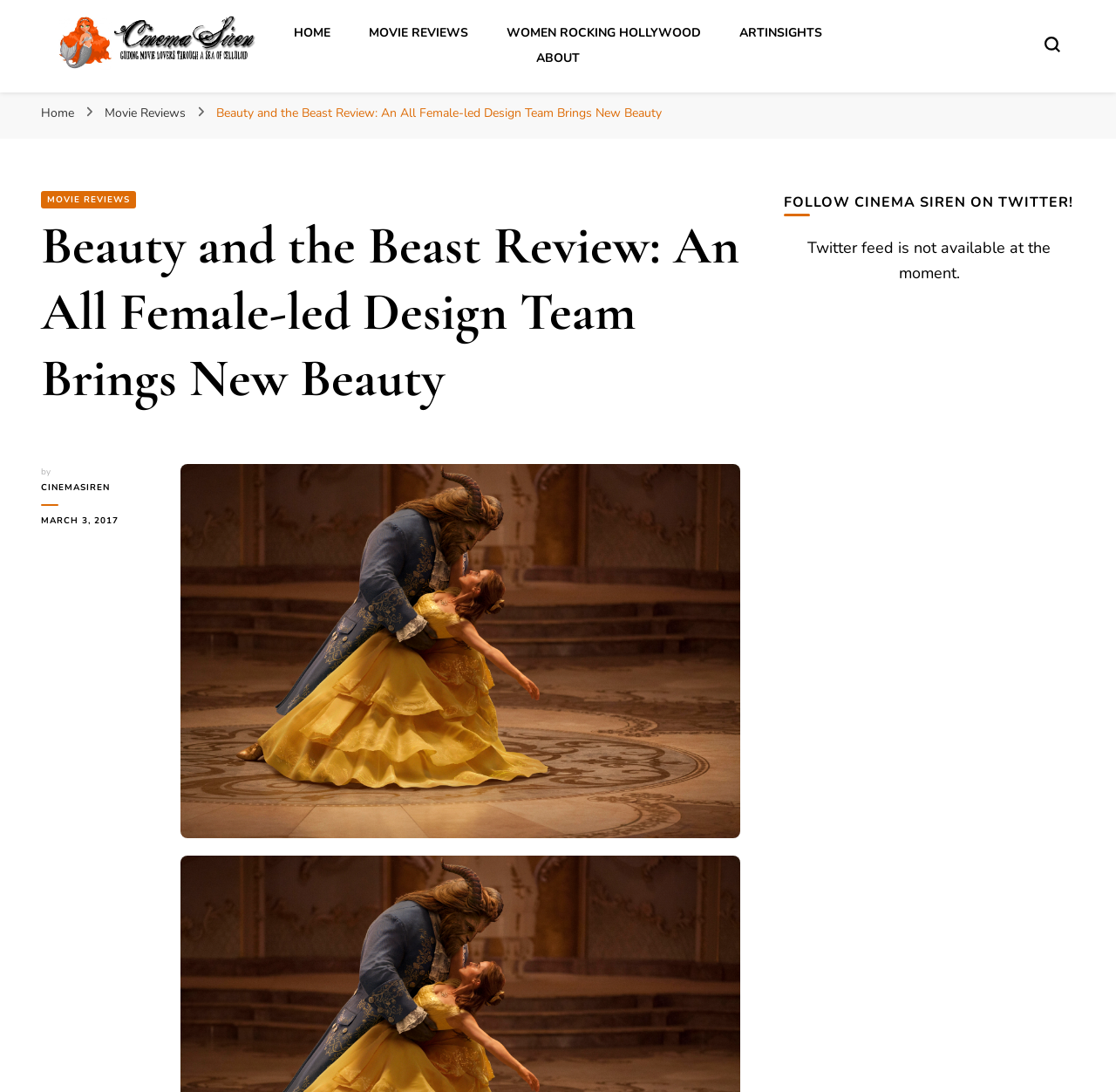Please provide a brief answer to the question using only one word or phrase: 
What is the status of the Twitter feed?

Not available